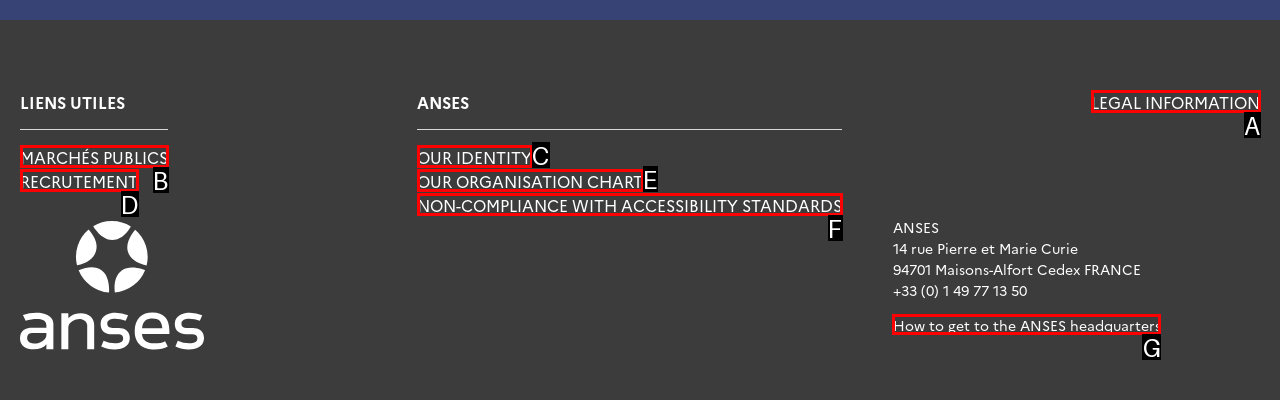Identify the HTML element that matches the description: Recrutement. Provide the letter of the correct option from the choices.

D